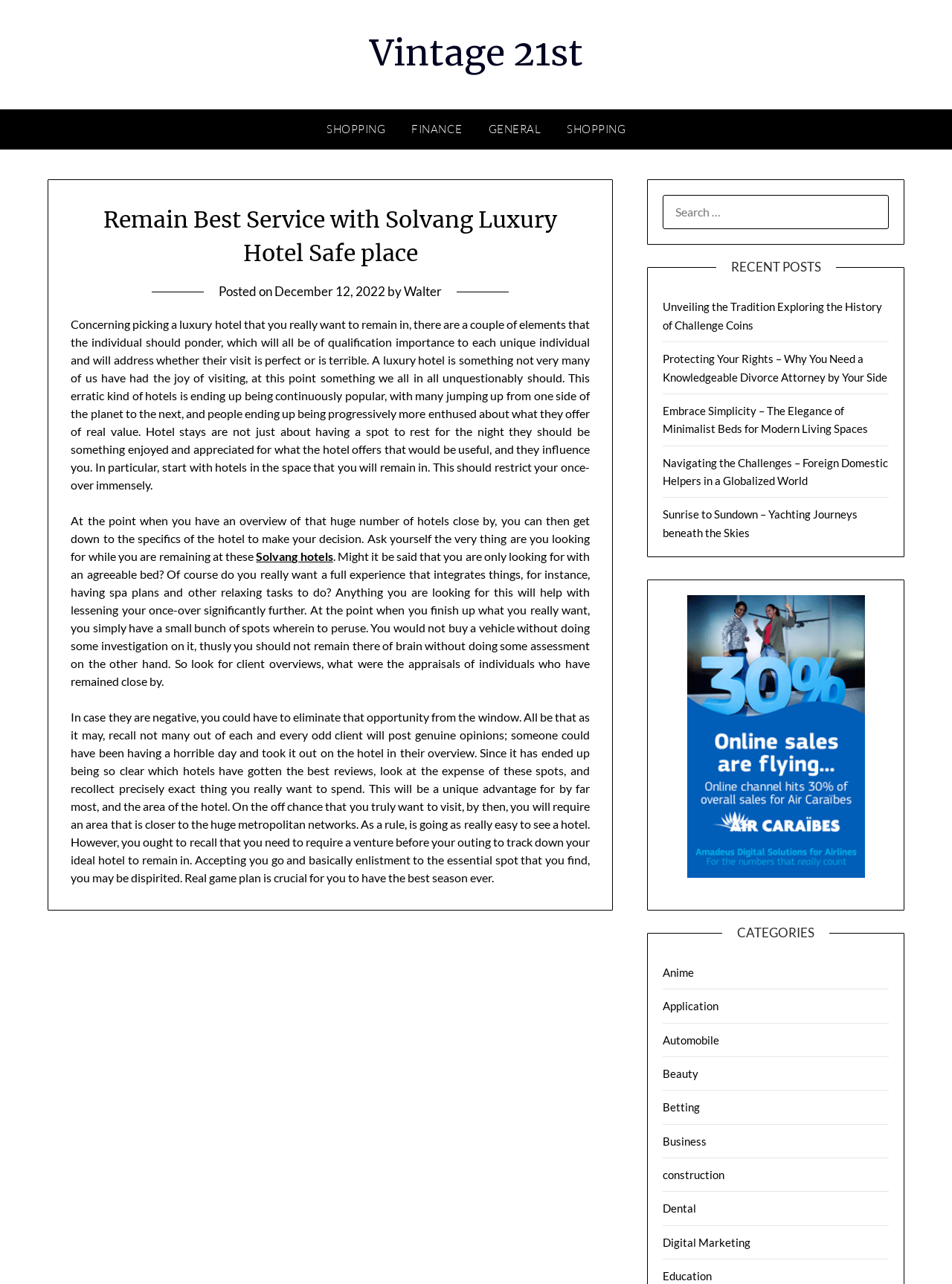Please provide the bounding box coordinates for the UI element as described: "December 12, 2022December 23, 2022". The coordinates must be four floats between 0 and 1, represented as [left, top, right, bottom].

[0.288, 0.221, 0.405, 0.233]